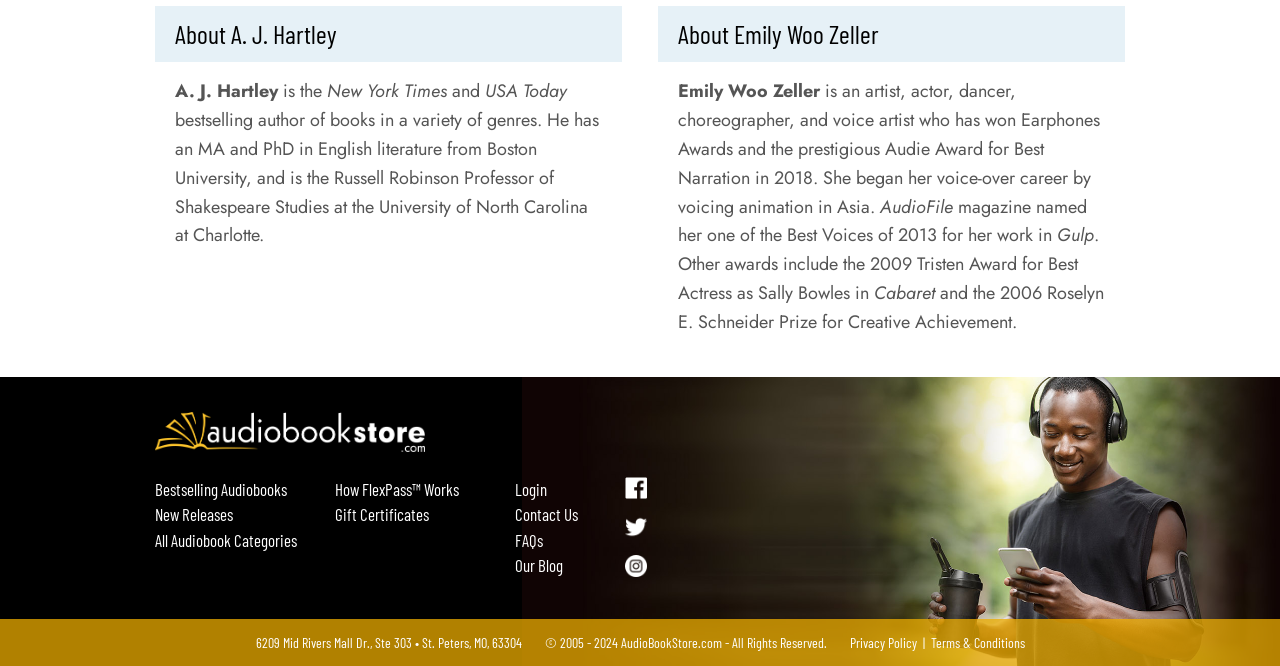Identify the bounding box of the HTML element described as: "How FlexPass™ Works".

[0.262, 0.715, 0.379, 0.754]